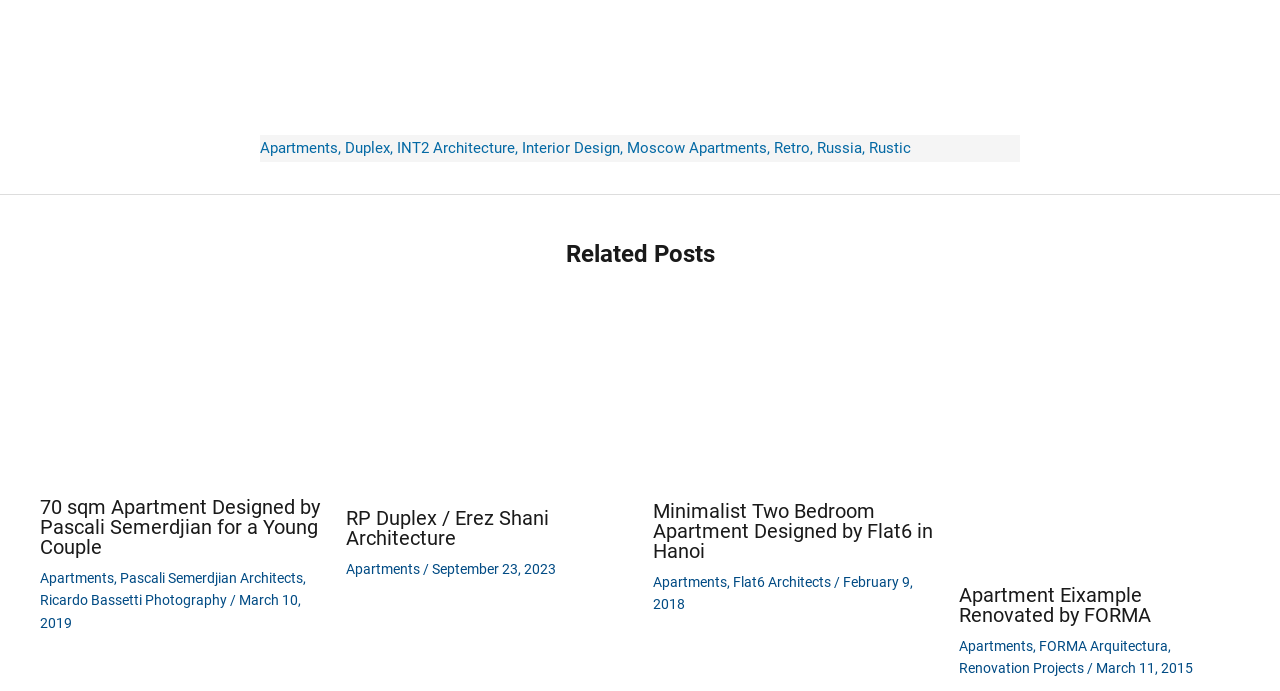Provide the bounding box coordinates for the area that should be clicked to complete the instruction: "Explore Minimalist Two Bedroom Apartment Designed by Flat6 in Hanoi".

[0.51, 0.556, 0.729, 0.584]